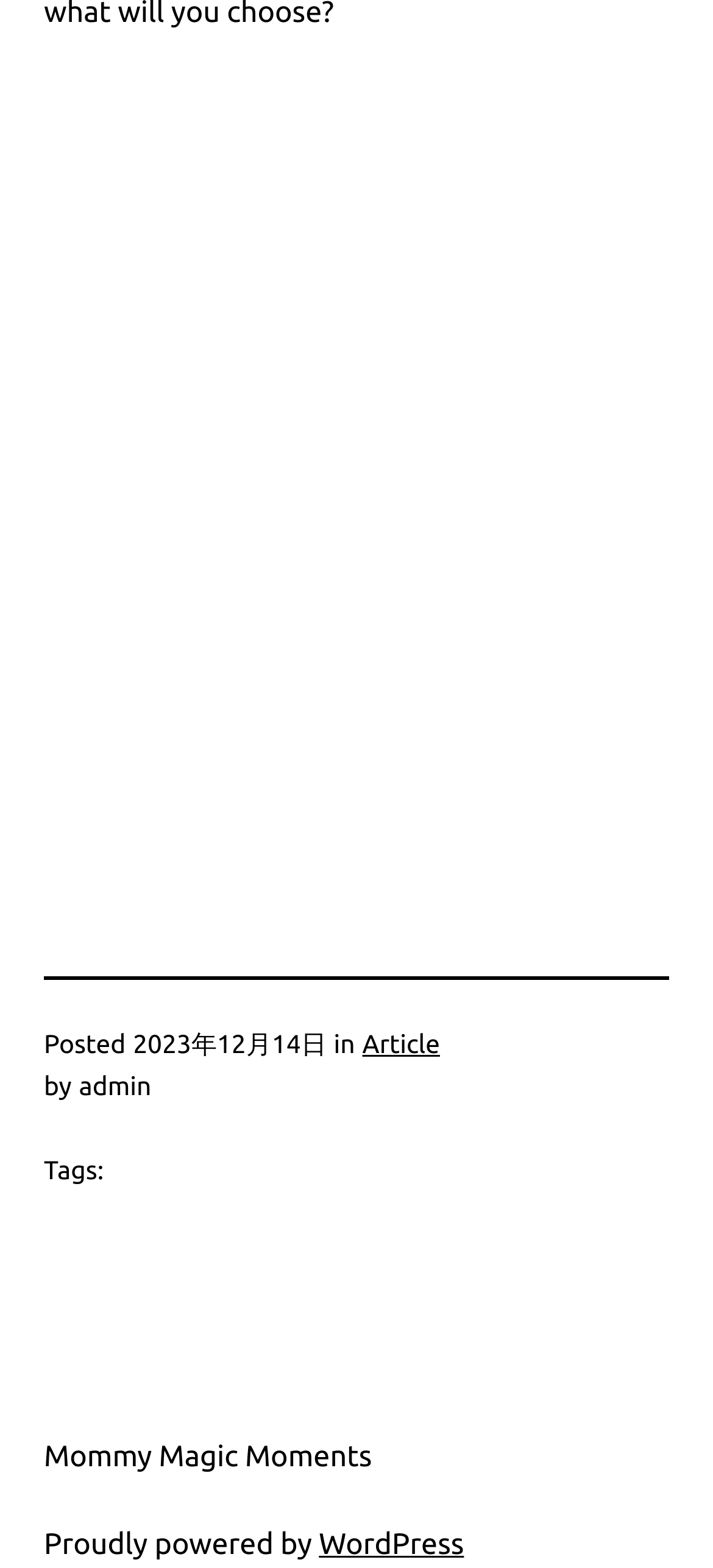Use a single word or phrase to respond to the question:
What is the date of the post?

2023年12月14日